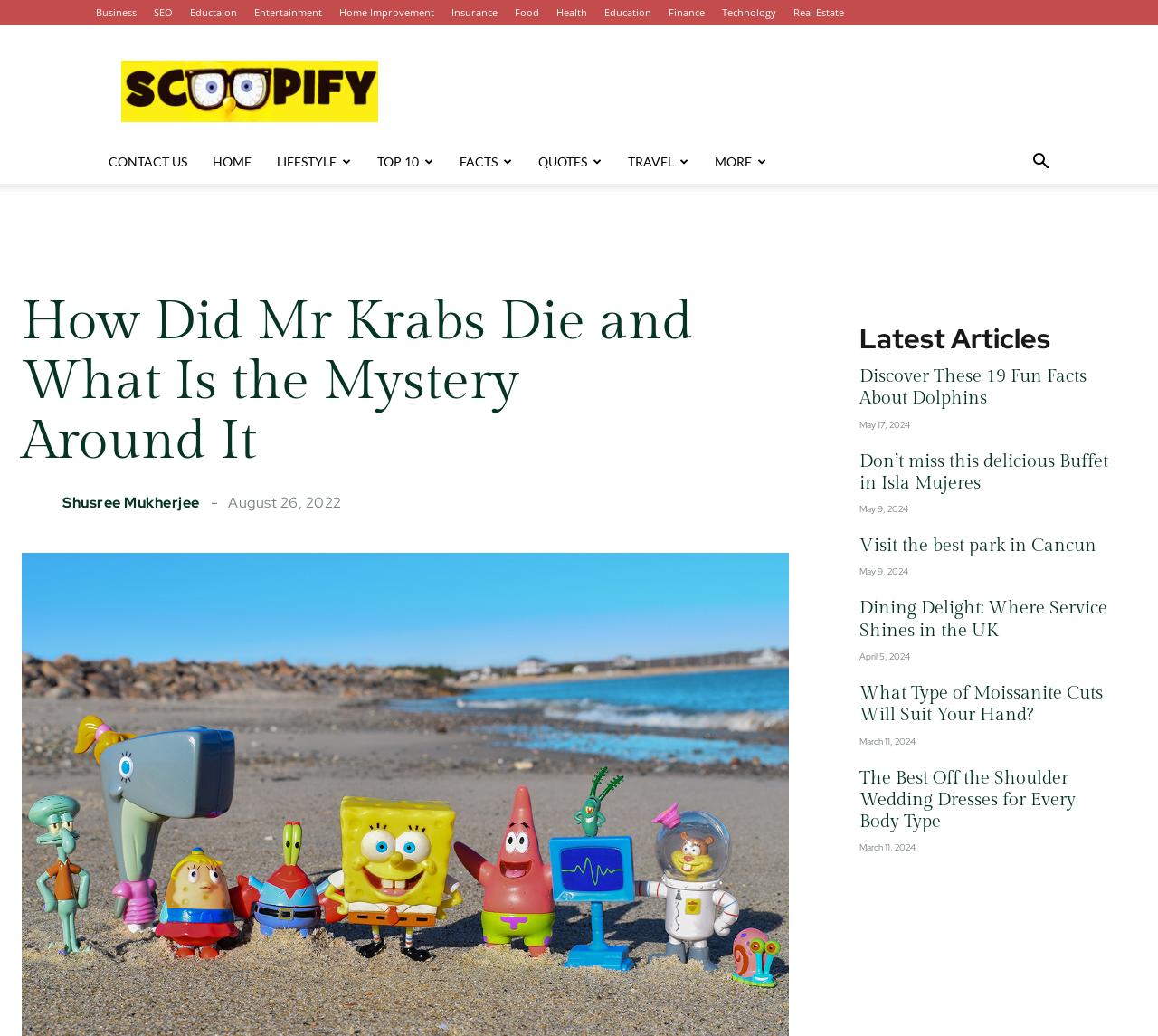Determine the bounding box coordinates in the format (top-left x, top-left y, bottom-right x, bottom-right y). Ensure all values are floating point numbers between 0 and 1. Identify the bounding box of the UI element described by: parent_node: Shusree Mukherjee title="Shusree Mukherjee"

[0.019, 0.472, 0.05, 0.499]